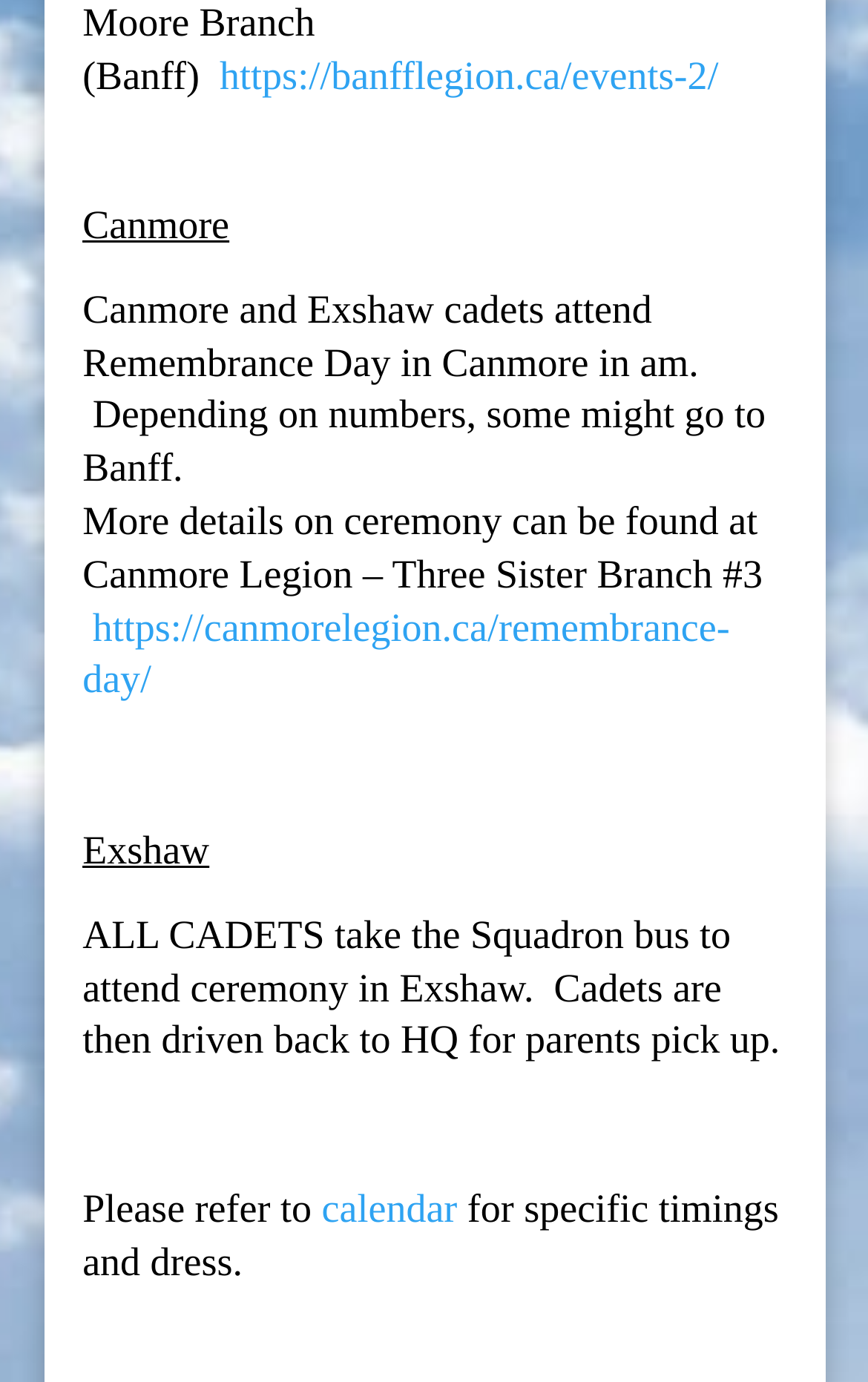How many locations are mentioned for Remembrance Day ceremonies?
Deliver a detailed and extensive answer to the question.

By reading the text, I found that Canmore and Exshaw are mentioned as locations for Remembrance Day ceremonies.